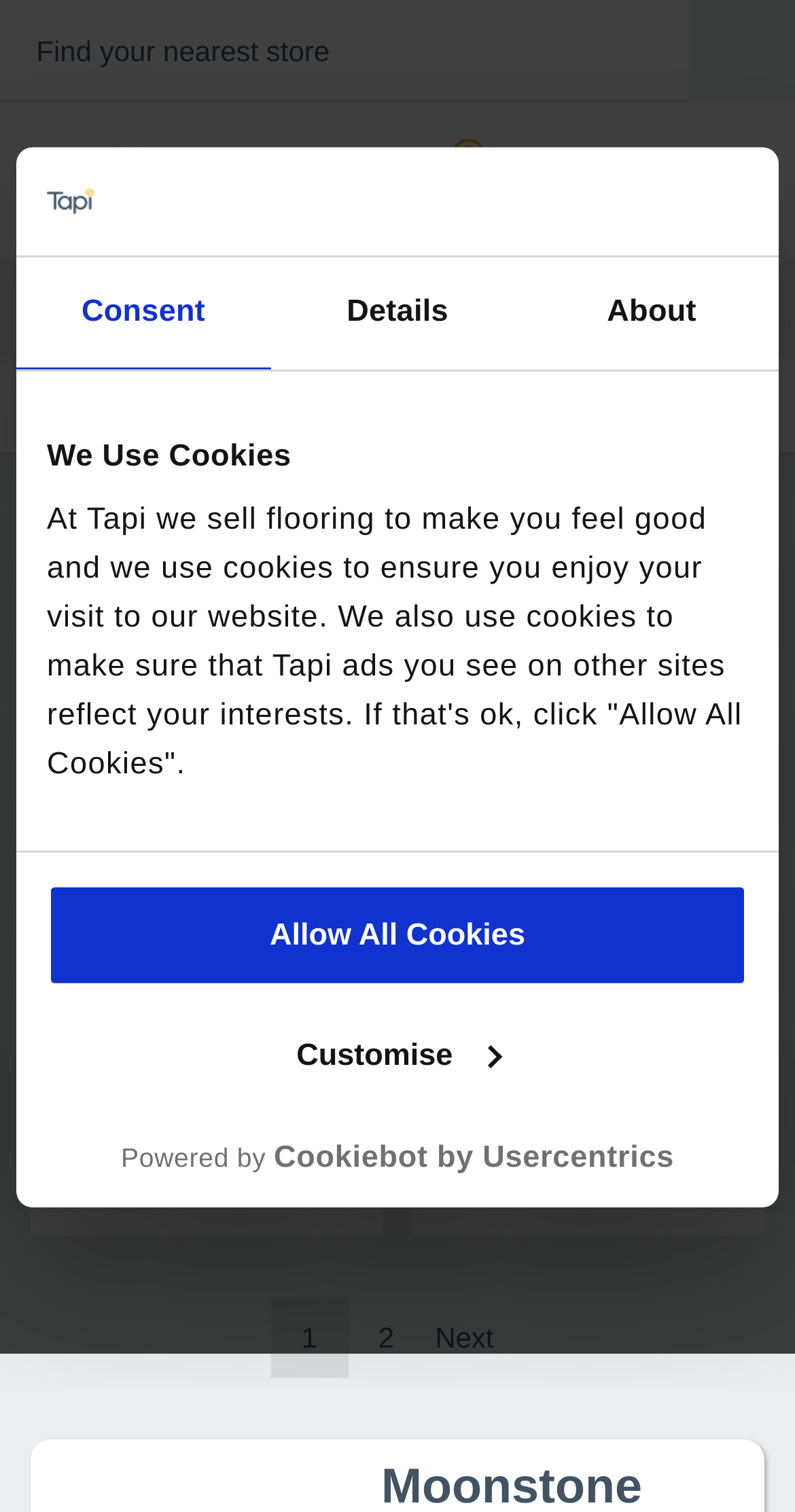Can you find the bounding box coordinates for the element that needs to be clicked to execute this instruction: "Read more about 'Luxury Carpet'"? The coordinates should be given as four float numbers between 0 and 1, i.e., [left, top, right, bottom].

[0.557, 0.621, 0.76, 0.644]